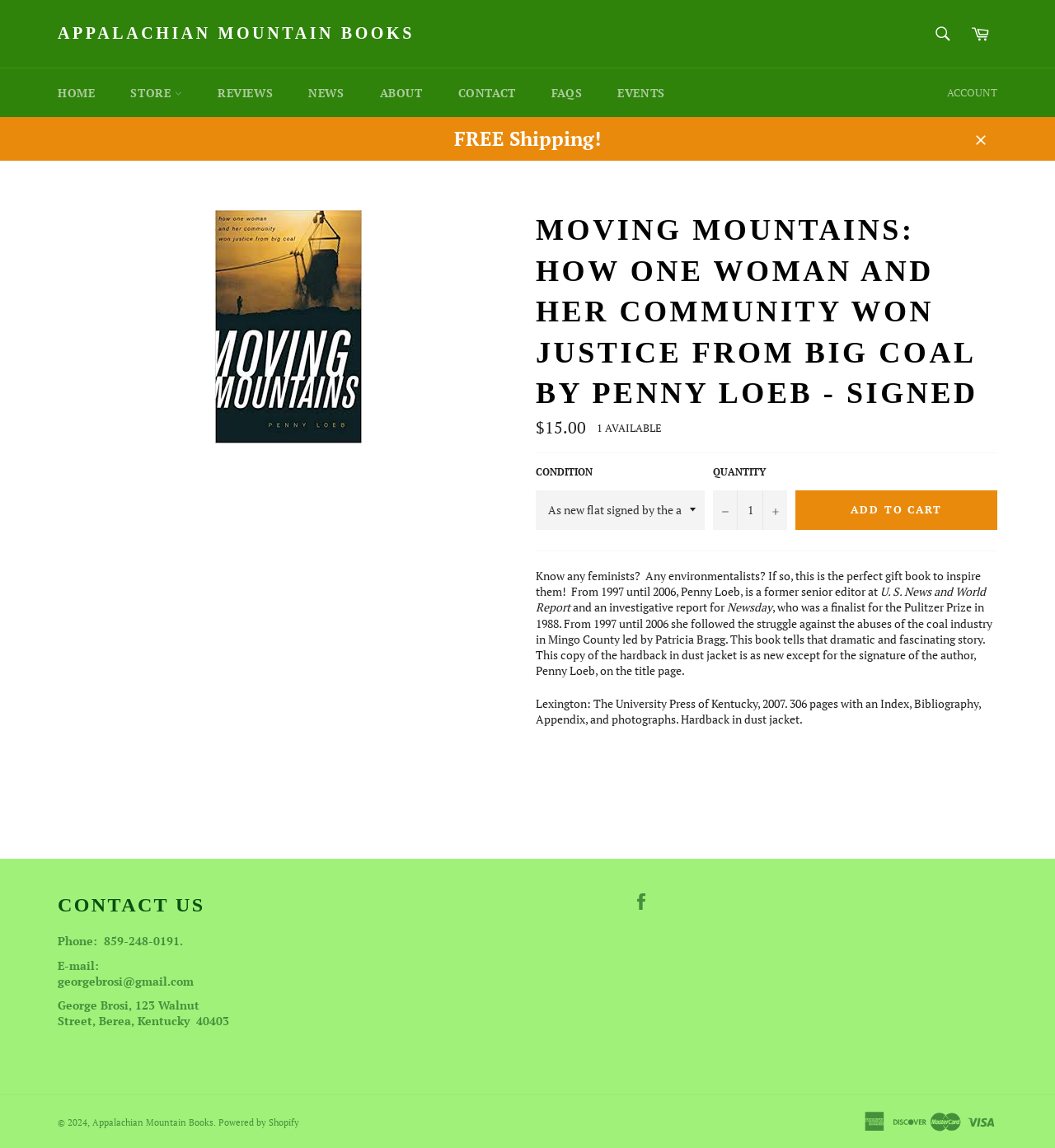Pinpoint the bounding box coordinates of the clickable element to carry out the following instruction: "Go to the home page."

[0.039, 0.06, 0.106, 0.102]